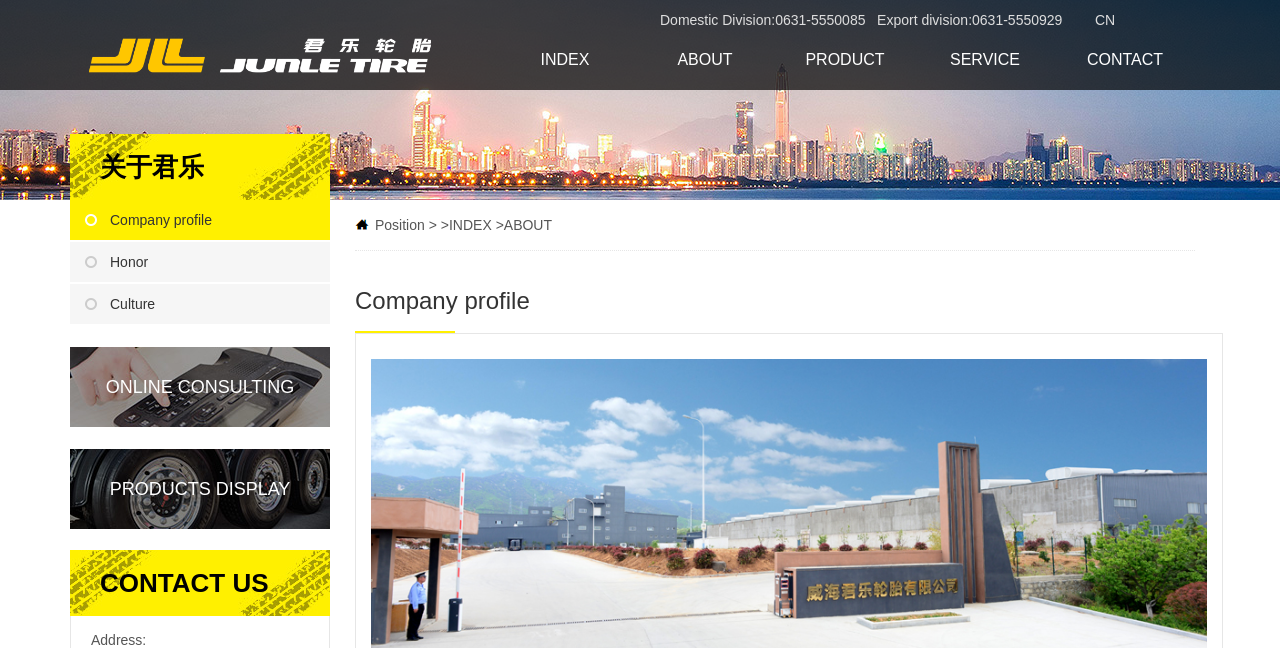Find the bounding box coordinates for the area you need to click to carry out the instruction: "Start 'ONLINE CONSULTING'". The coordinates should be four float numbers between 0 and 1, indicated as [left, top, right, bottom].

[0.083, 0.582, 0.23, 0.613]